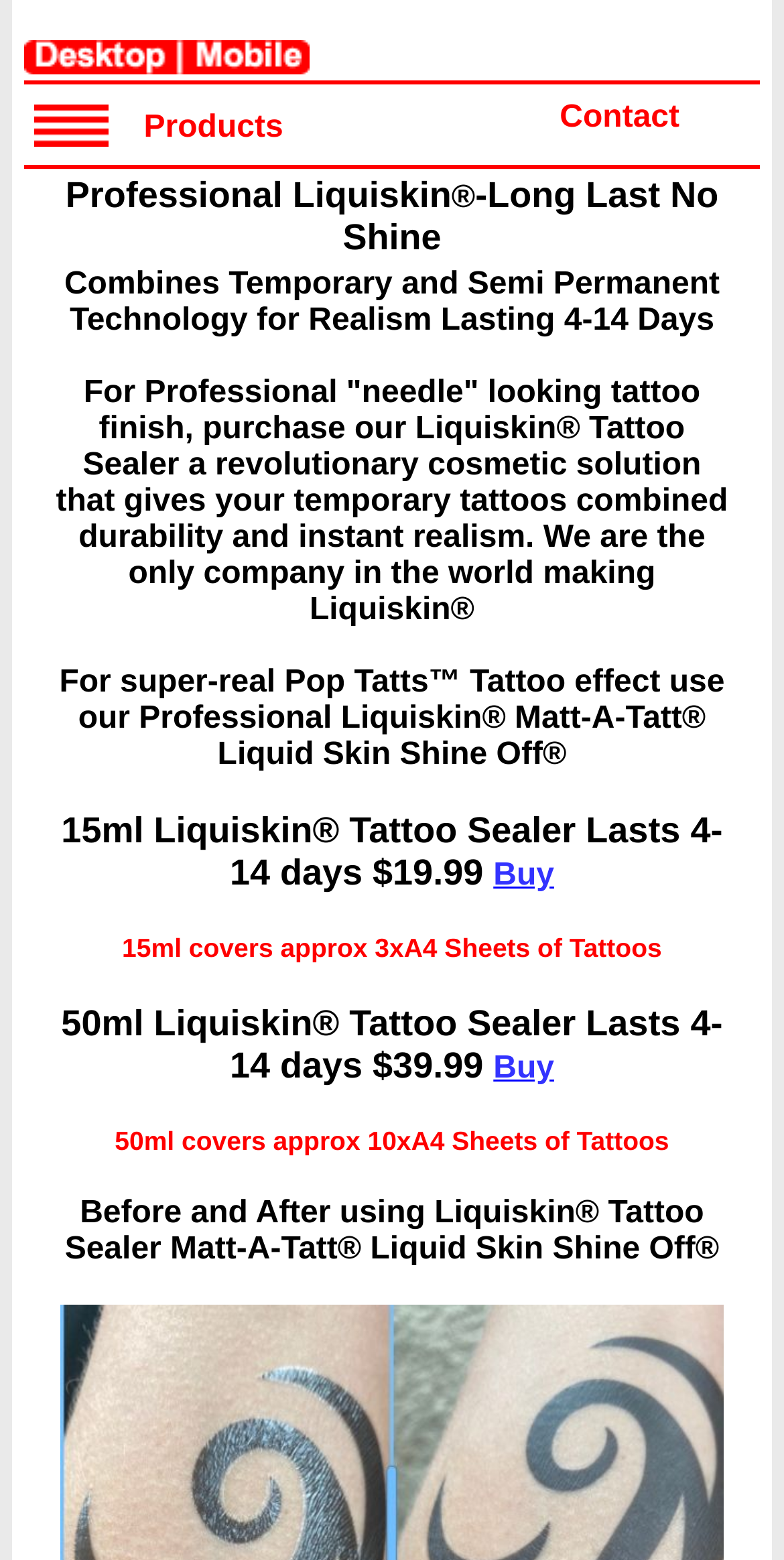What is the main title displayed on this webpage?

Professional Liquiskin®-Long Last No Shine